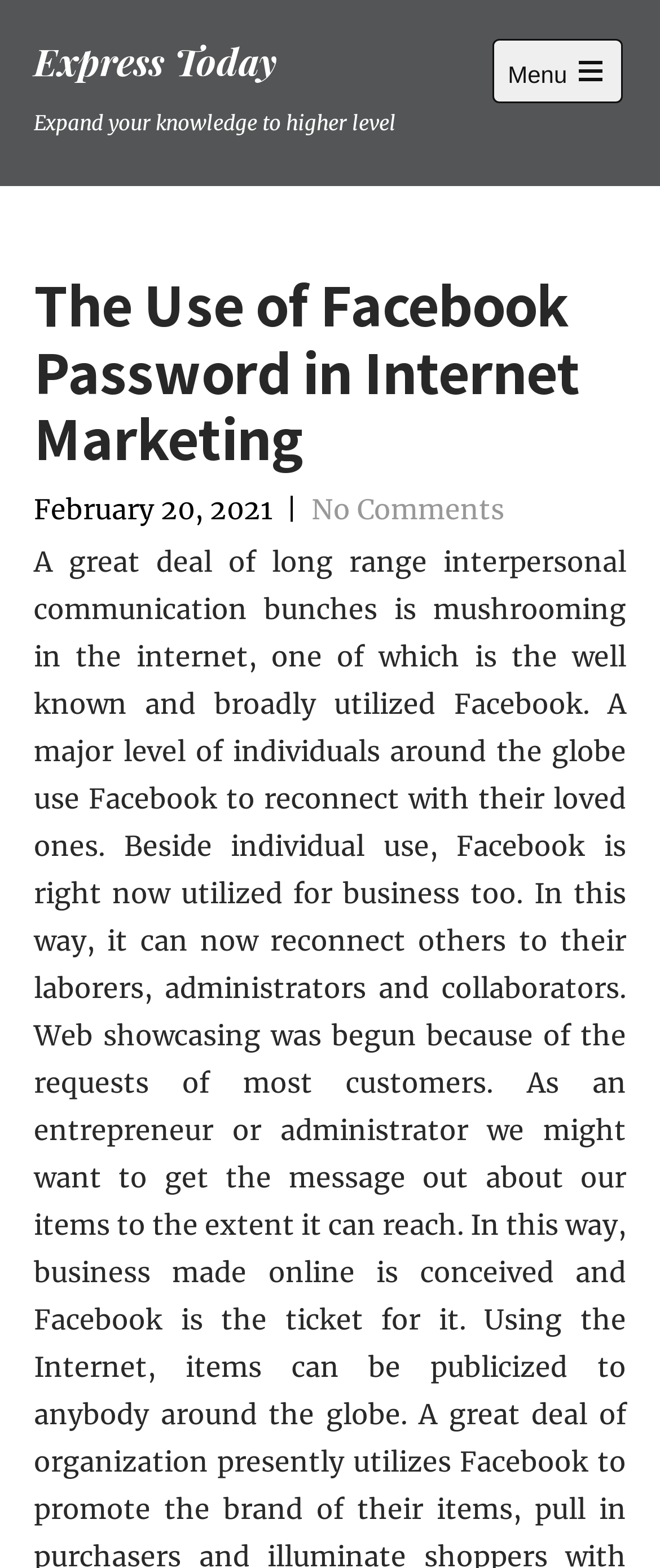Extract the main title from the webpage and generate its text.

The Use of Facebook Password in Internet Marketing